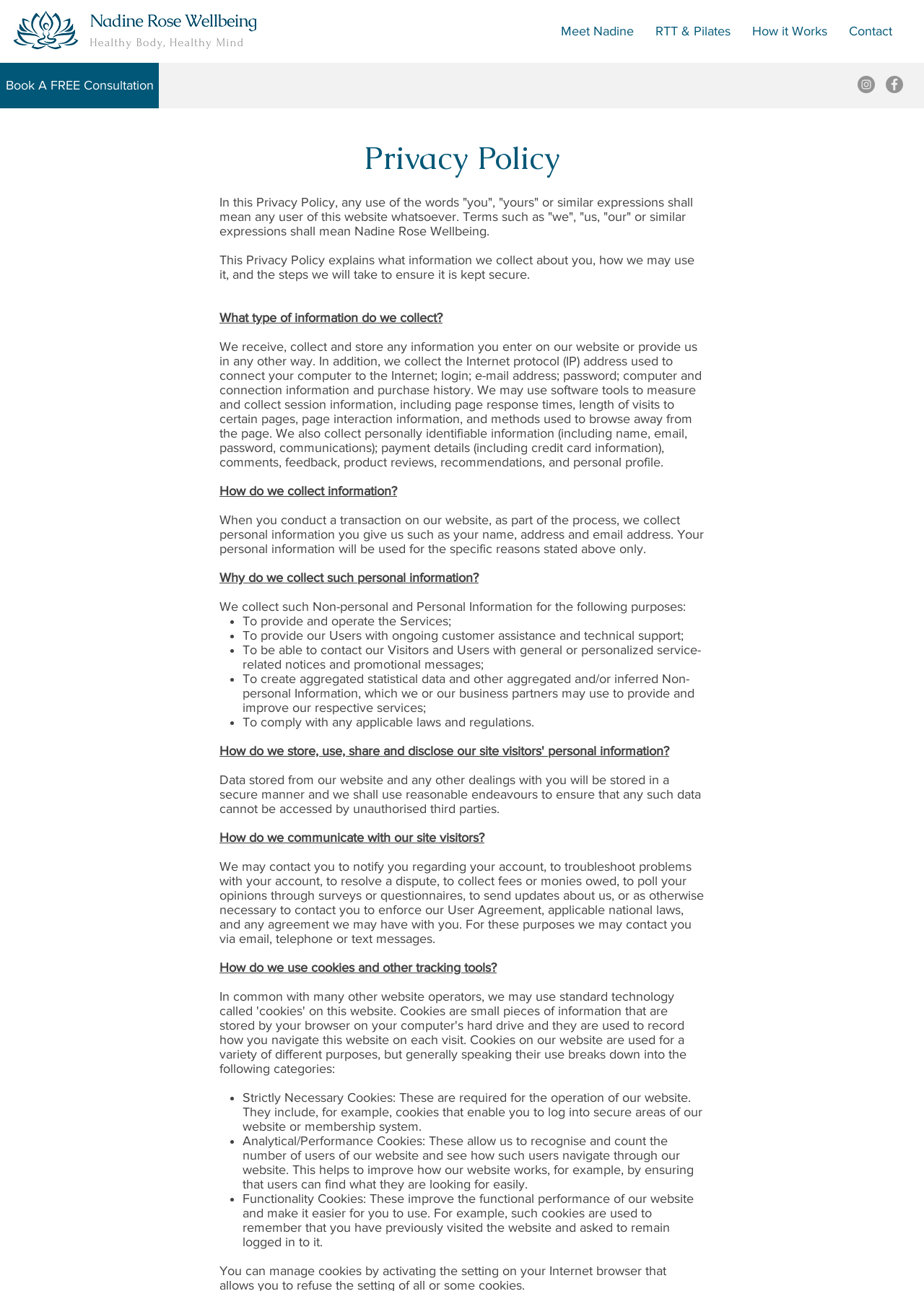Predict the bounding box of the UI element based on this description: "Meet Nadine".

[0.595, 0.01, 0.698, 0.038]